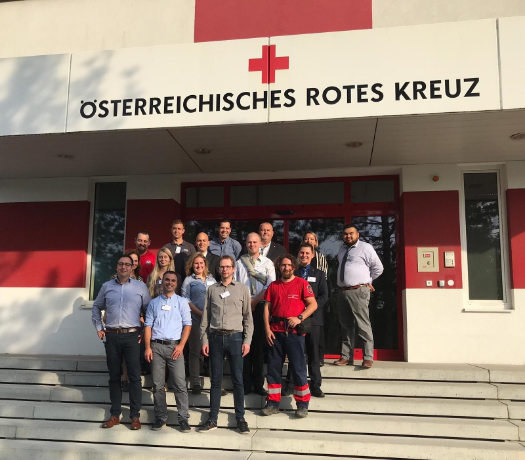Outline with detail what the image portrays.

The image depicts a group of professionals gathering at the Österreichisches Rotes Kreuz (Austrian Red Cross). The setting is a modern building, prominently displaying the organization's name above a red cross emblem. The people in the photo, standing on the steps, are engaged in discussions and networking, likely related to the themes of disaster management and flood resilience, as suggested by the context of the associated event—the Second RDI Topic Working Group Meeting. This meeting aims to foster collaboration and innovation in flood management strategies, highlighting the importance of community and expertise in addressing disaster resilience challenges. The individuals appear to be from diverse professional backgrounds, emphasizing a collaborative approach to enhance support systems in flood-prone regions.